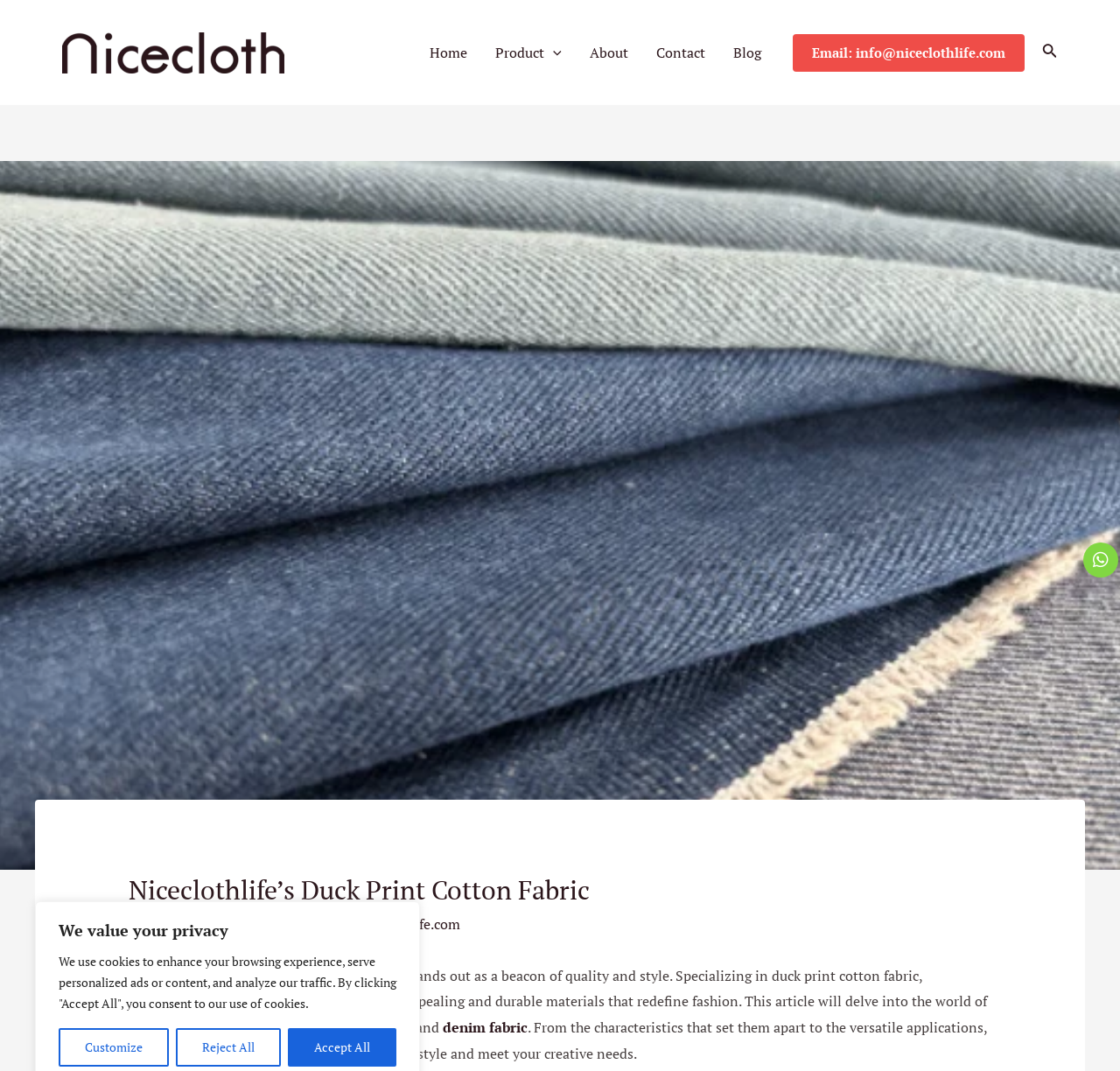Determine the bounding box coordinates of the element that should be clicked to execute the following command: "Click the 'Customize' button".

[0.052, 0.96, 0.151, 0.996]